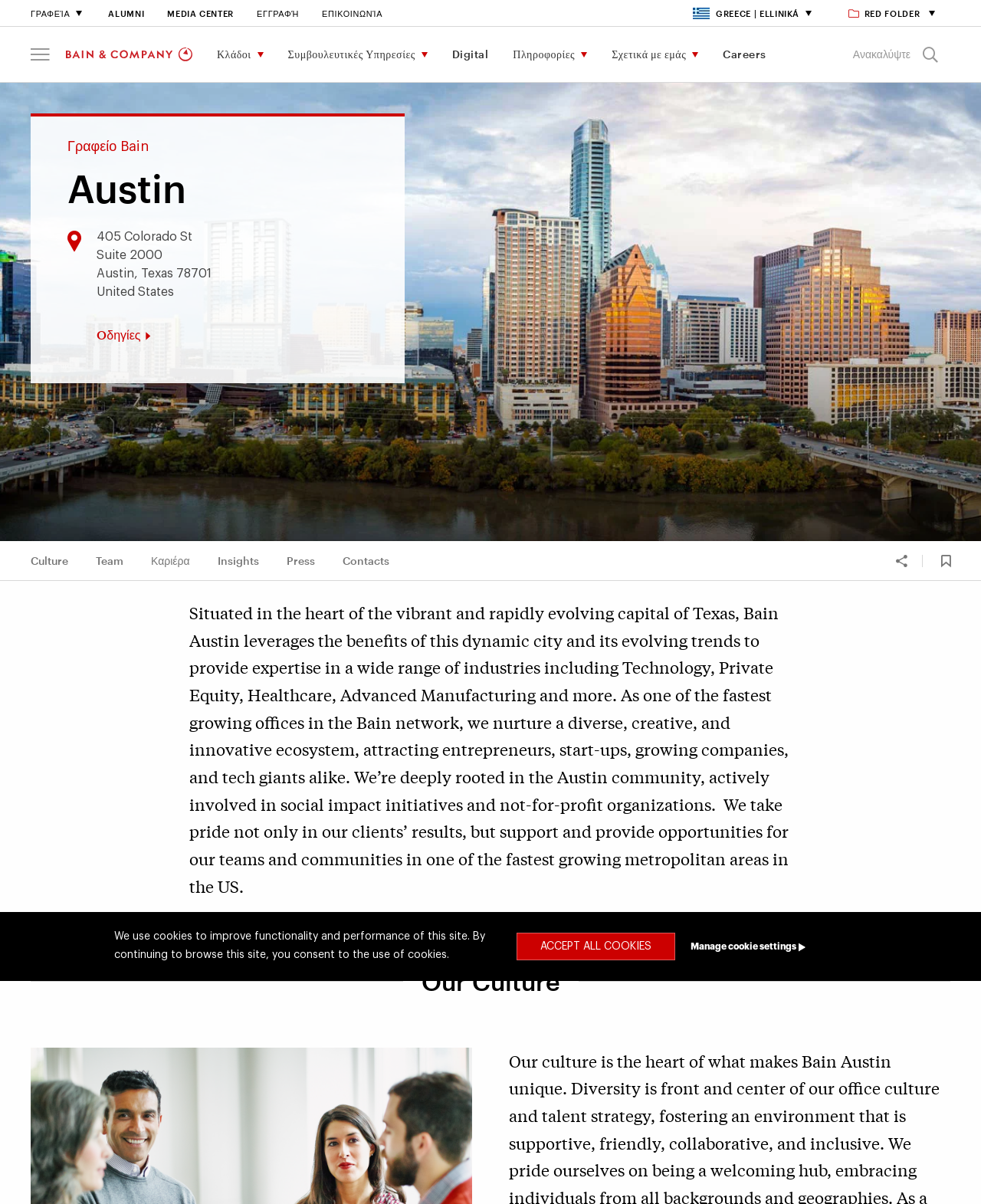Locate the bounding box coordinates of the area to click to fulfill this instruction: "Contact the office". The bounding box should be presented as four float numbers between 0 and 1, in the order [left, top, right, bottom].

[0.947, 0.771, 0.984, 0.802]